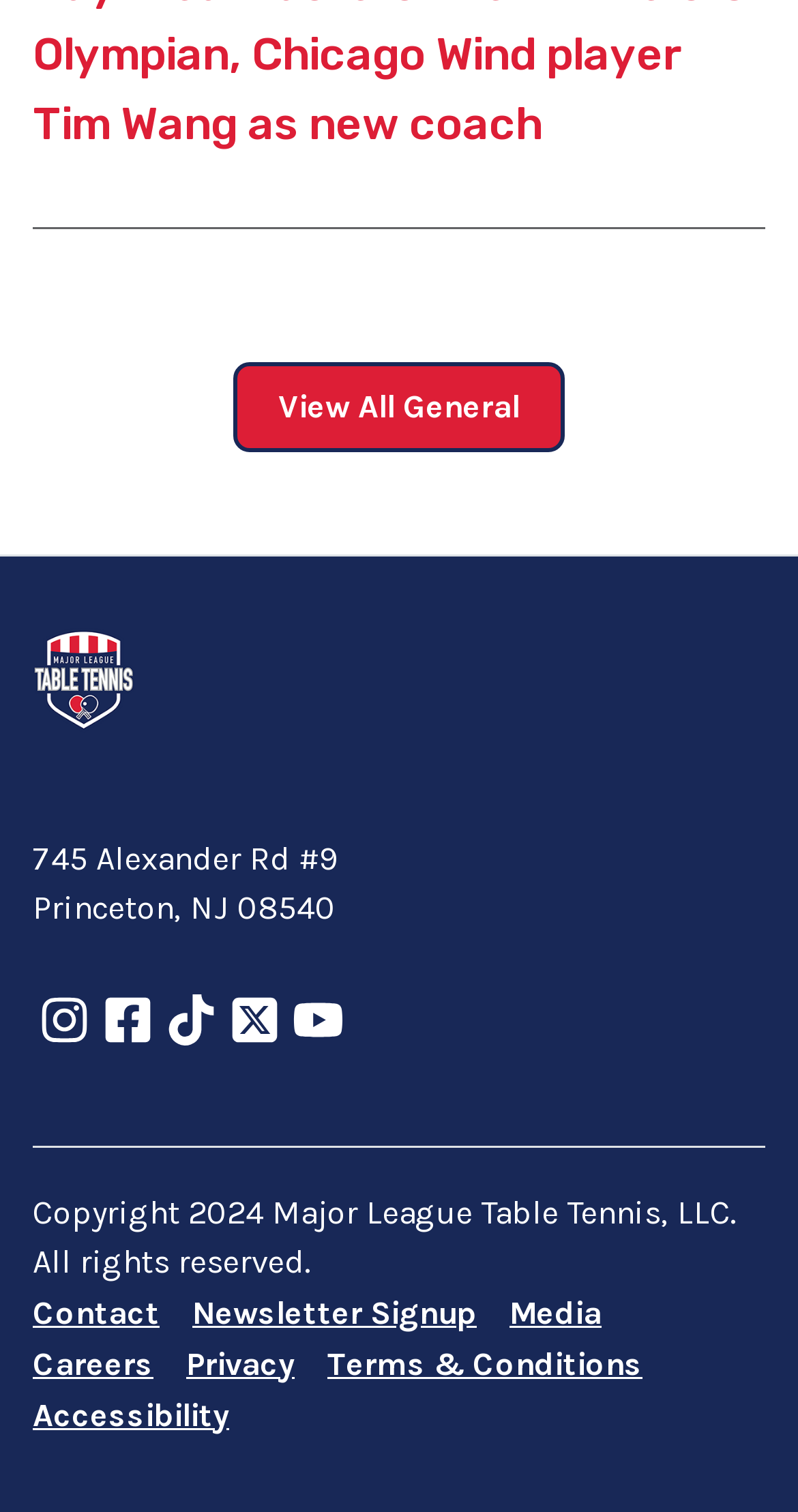Extract the bounding box coordinates for the described element: "Terms & Conditions". The coordinates should be represented as four float numbers between 0 and 1: [left, top, right, bottom].

[0.41, 0.889, 0.805, 0.914]